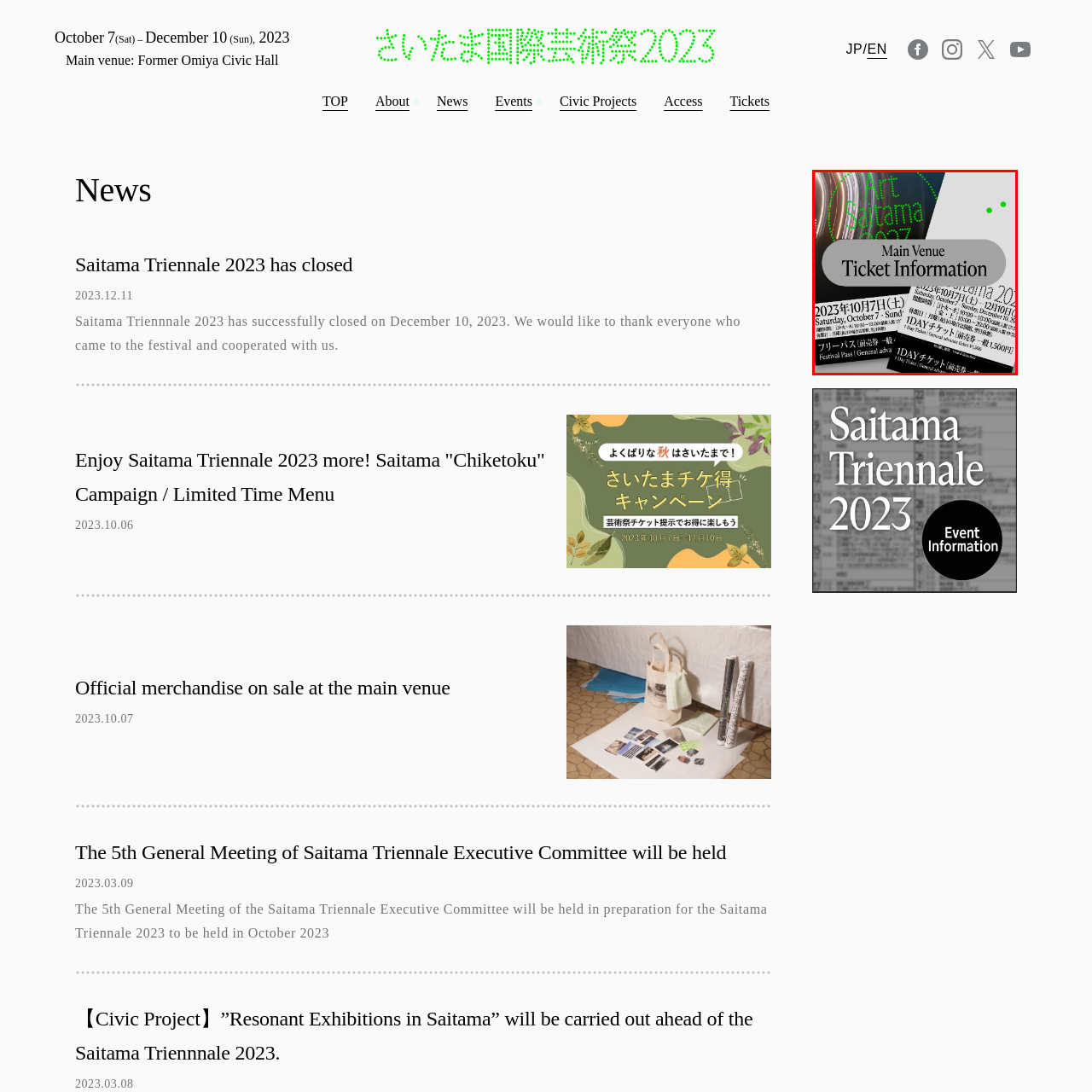Describe in detail what is happening in the image highlighted by the red border.

The image showcases the ticket information for the "Art Saitama 2023" event, held at the main venue from October 7 to October 8, 2023. Prominently displayed is the heading "Main Venue Ticket Information," set against a stylish background. The layout features details about the festival's ticket types, including passes for general admission and festival access, along with pricing information. The visual elements also integrate the vibrant branding of the festival, ensuring a clear and engaging presentation of essential information for attendees. This design aims to capture the spirit of the event while providing concise ticketing details.